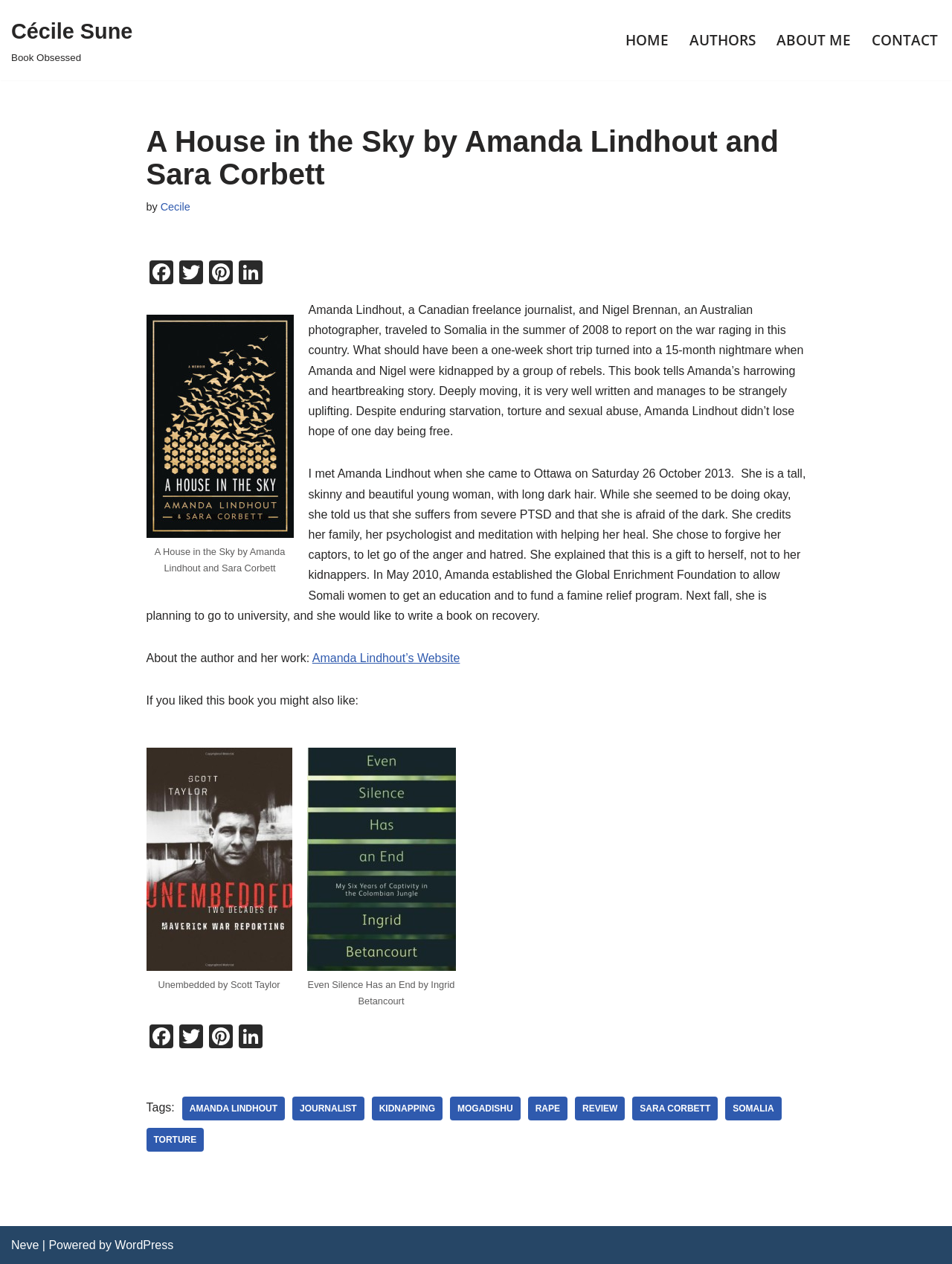Predict the bounding box of the UI element based on this description: "LinkedIn".

[0.247, 0.81, 0.279, 0.832]